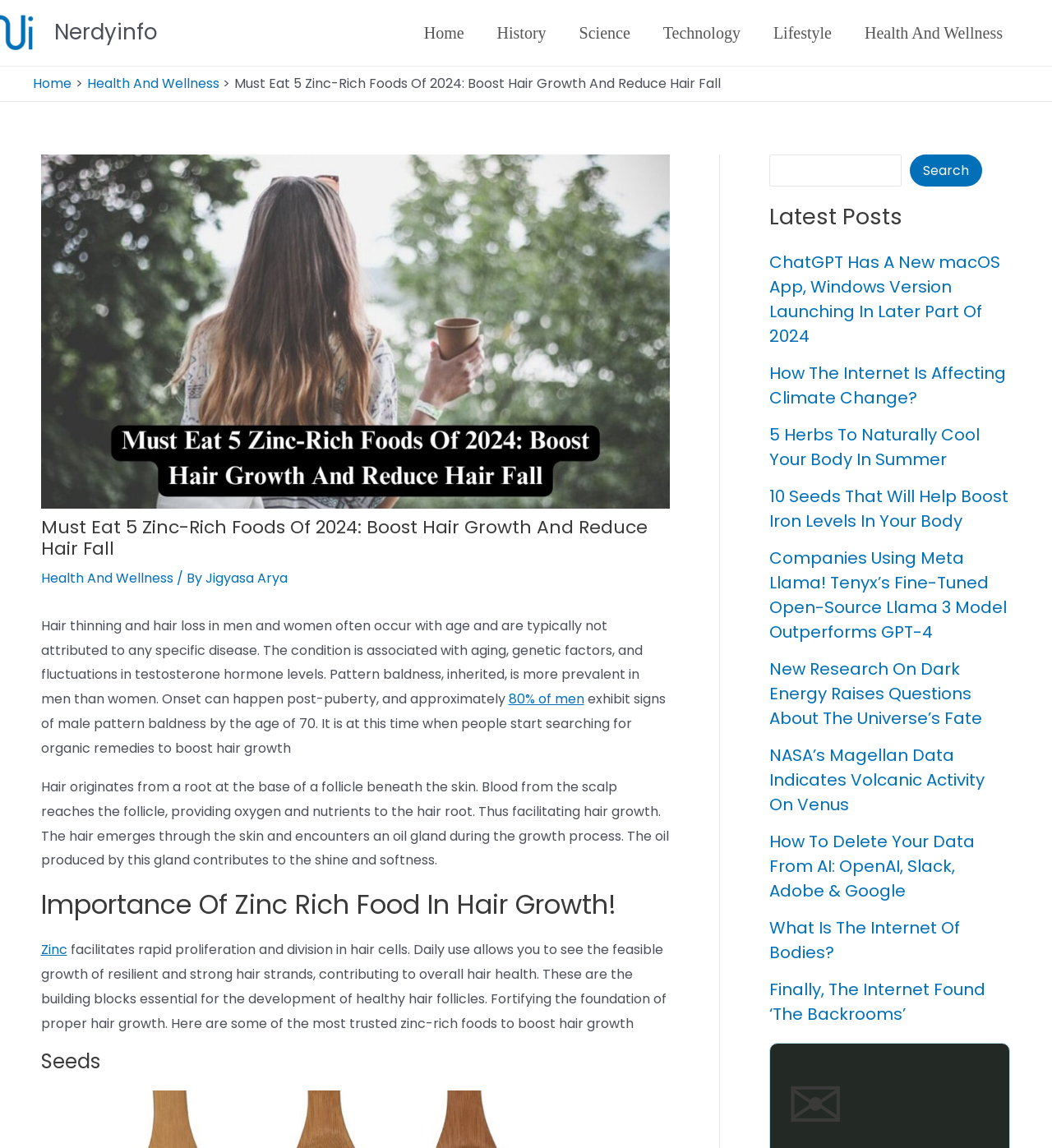Locate the bounding box coordinates of the clickable region necessary to complete the following instruction: "Click on the 'Home' link in the site navigation". Provide the coordinates in the format of four float numbers between 0 and 1, i.e., [left, top, right, bottom].

[0.387, 0.0, 0.457, 0.057]